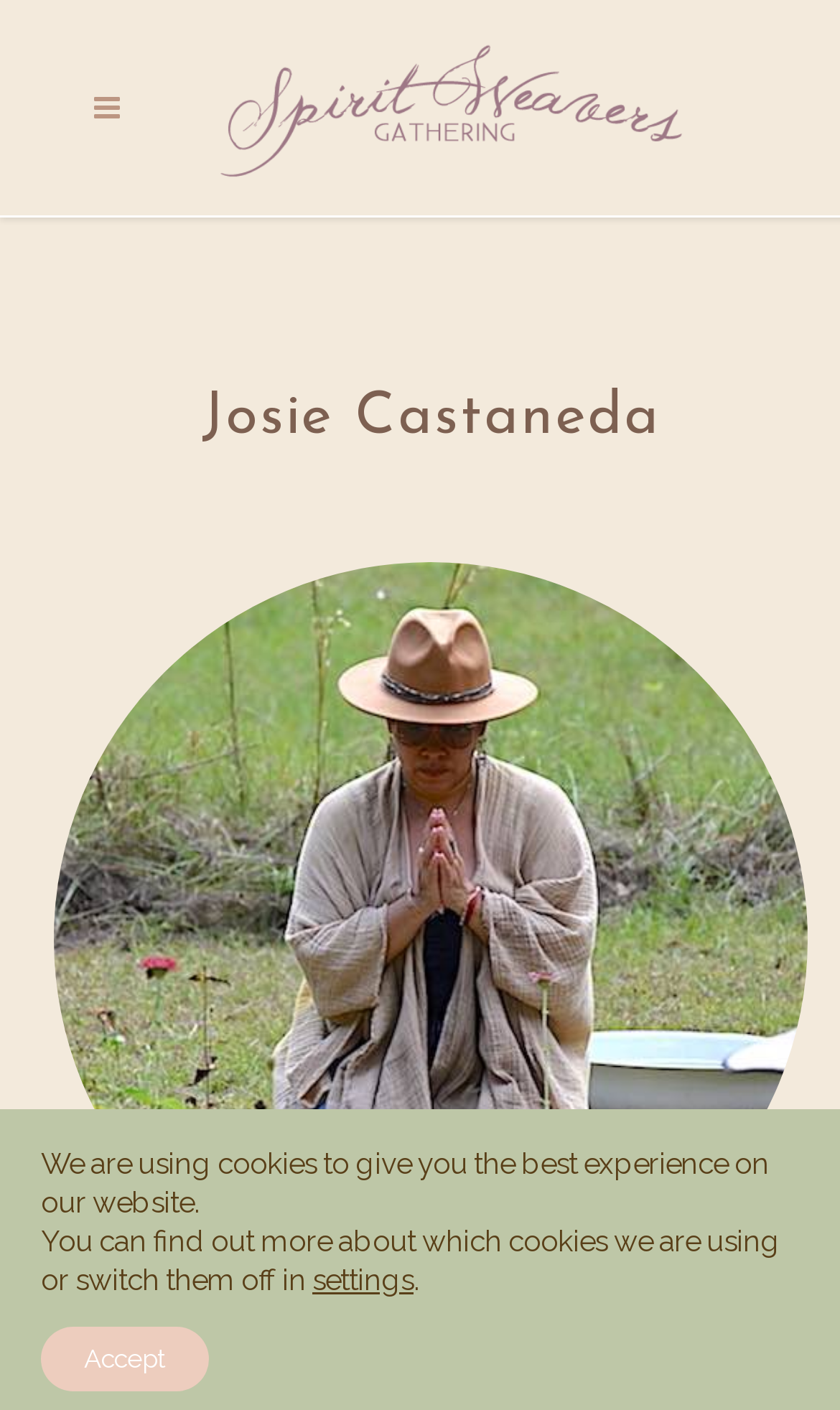Please provide the bounding box coordinates for the UI element as described: "Accept". The coordinates must be four floats between 0 and 1, represented as [left, top, right, bottom].

[0.049, 0.941, 0.249, 0.987]